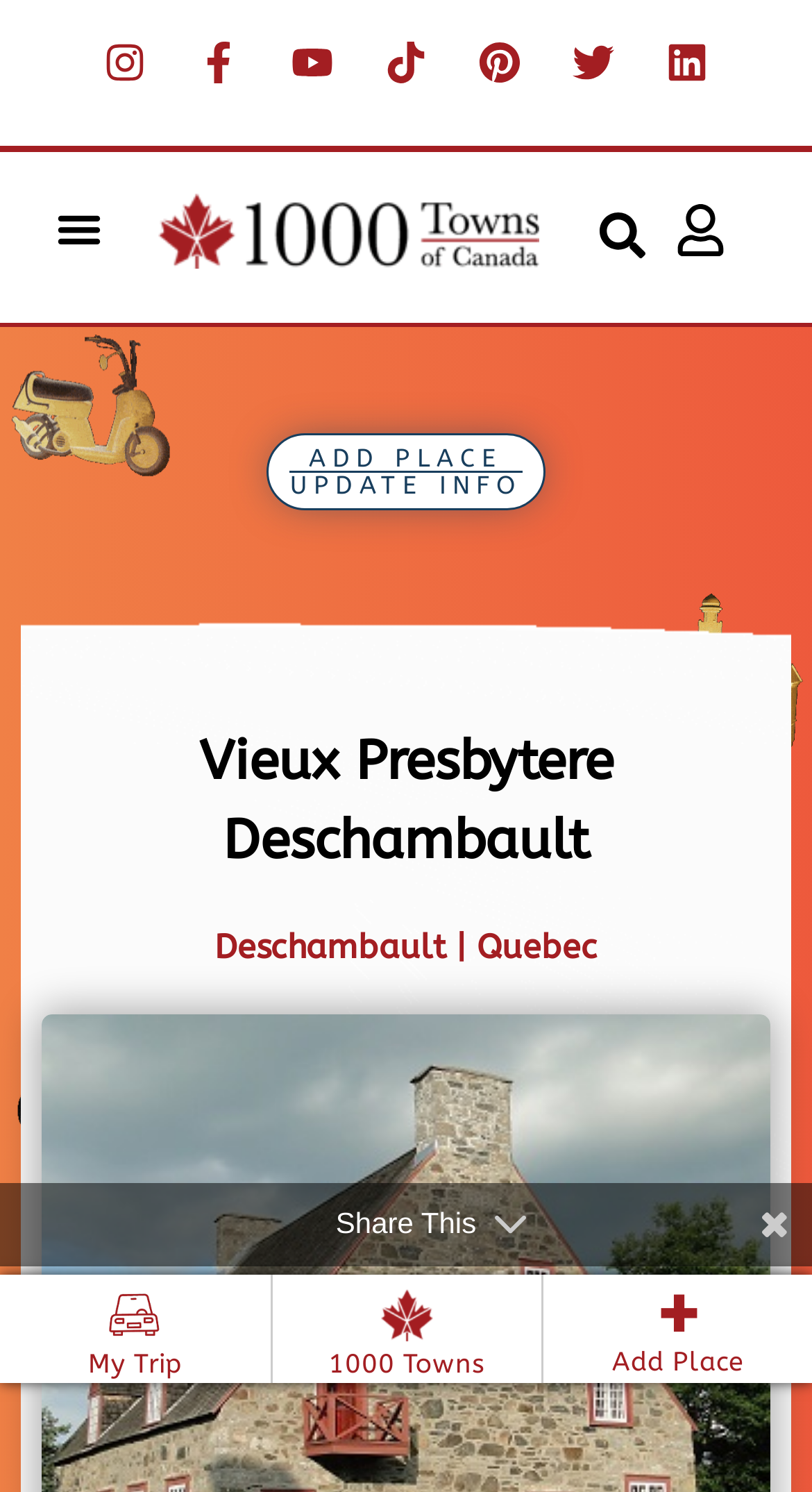Please study the image and answer the question comprehensively:
How many social media links are there?

I counted the number of social media links by looking at the links with image elements that have no OCR text. I found 7 links with images, which are likely social media links.